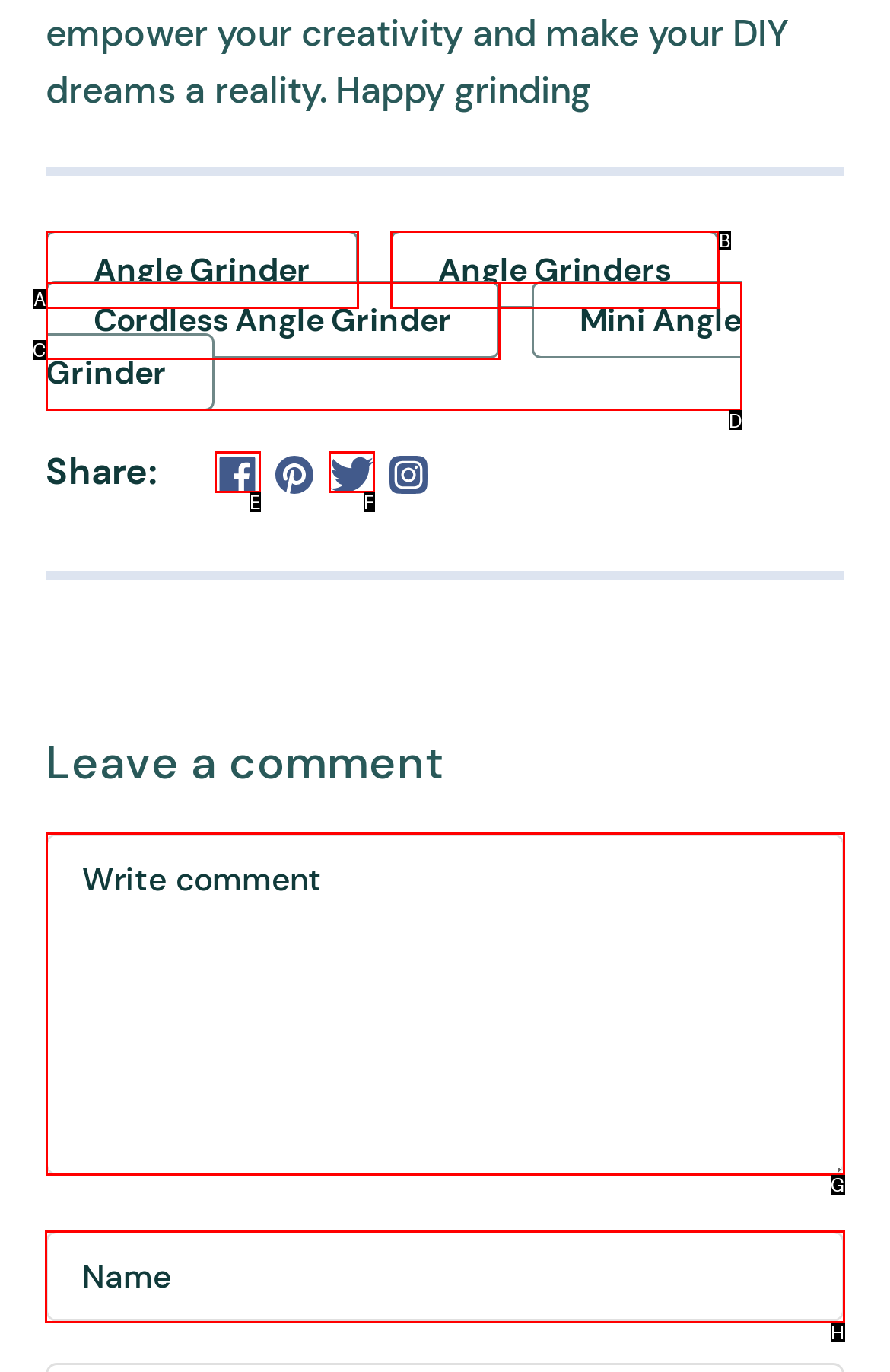Determine the HTML element to be clicked to complete the task: Enter your name. Answer by giving the letter of the selected option.

H